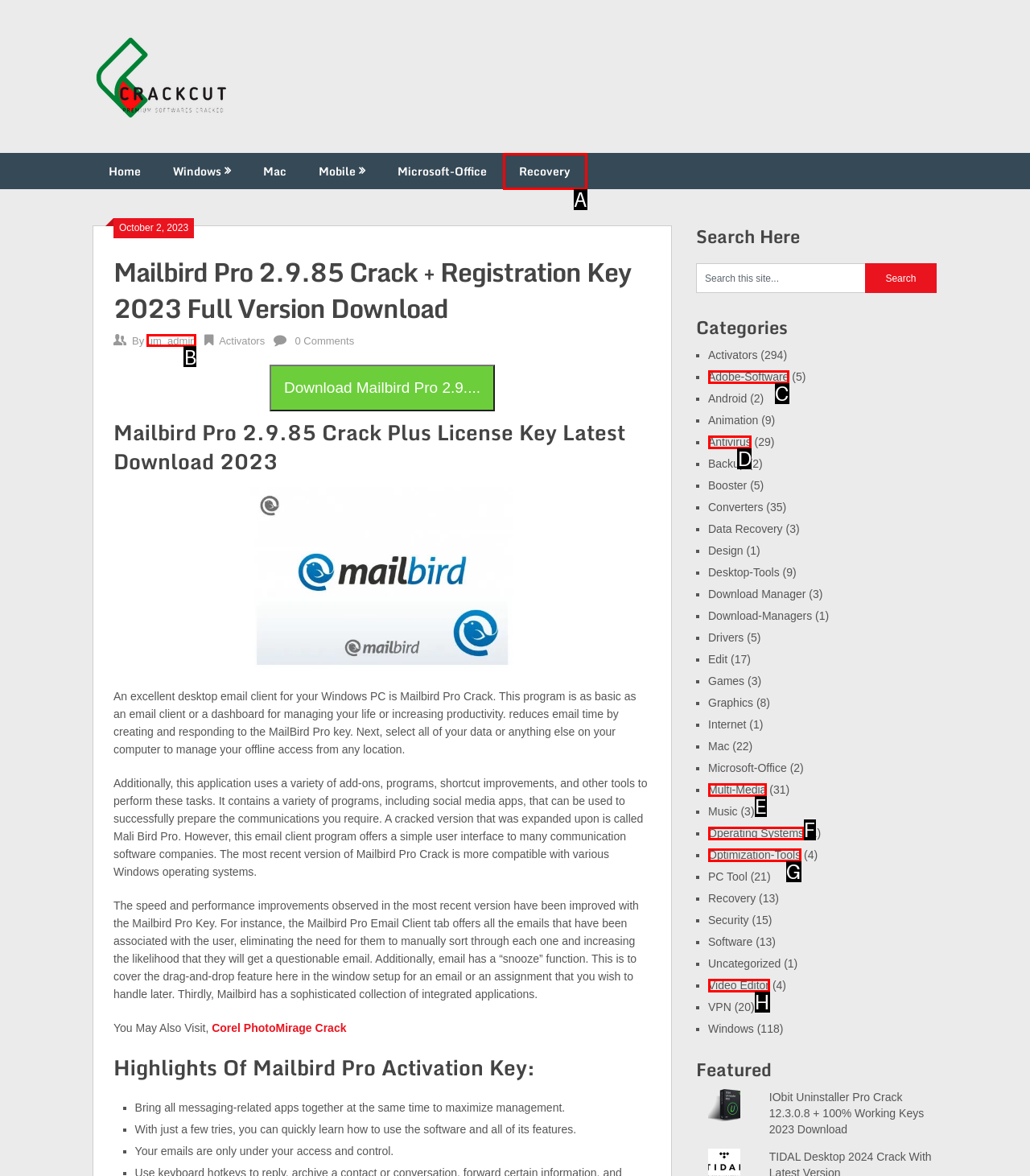From the description: Video Editor, select the HTML element that fits best. Reply with the letter of the appropriate option.

H